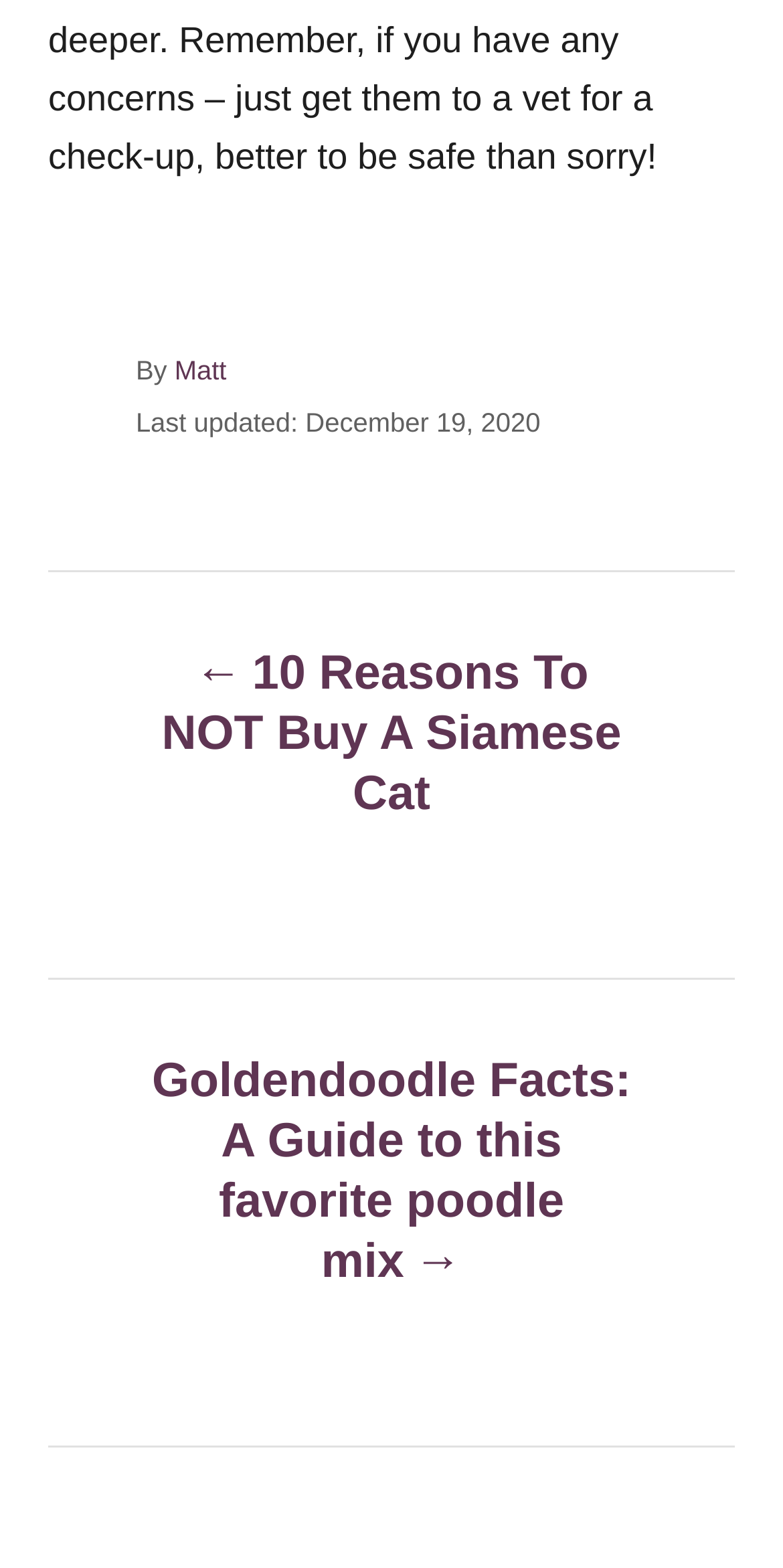How many navigation links are there in the post navigation section?
Please provide a detailed and comprehensive answer to the question.

The post navigation section contains two links, one for the previous post and one for the next post, which are '←10 Reasons To NOT Buy A Siamese Cat' and 'Goldendoodle Facts: A Guide to this favorite poodle mix→' respectively.